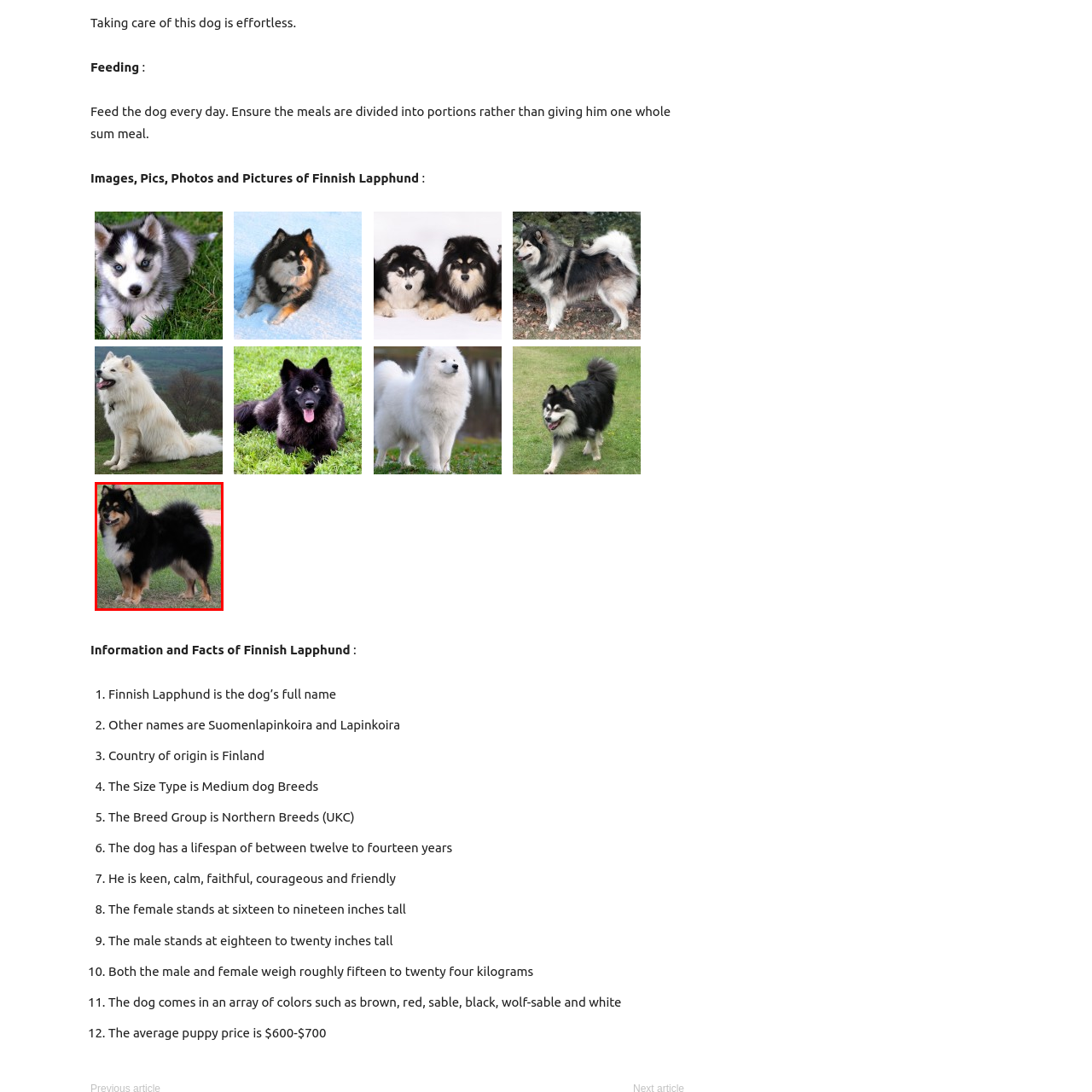Observe the image enclosed by the red box and thoroughly answer the subsequent question based on the visual details: What is the typical weight range of Finnish Lapphunds?

The caption states that Finnish Lapphunds typically weigh between 15 to 24 kilograms, depending on gender, which provides the specific weight range for this breed.